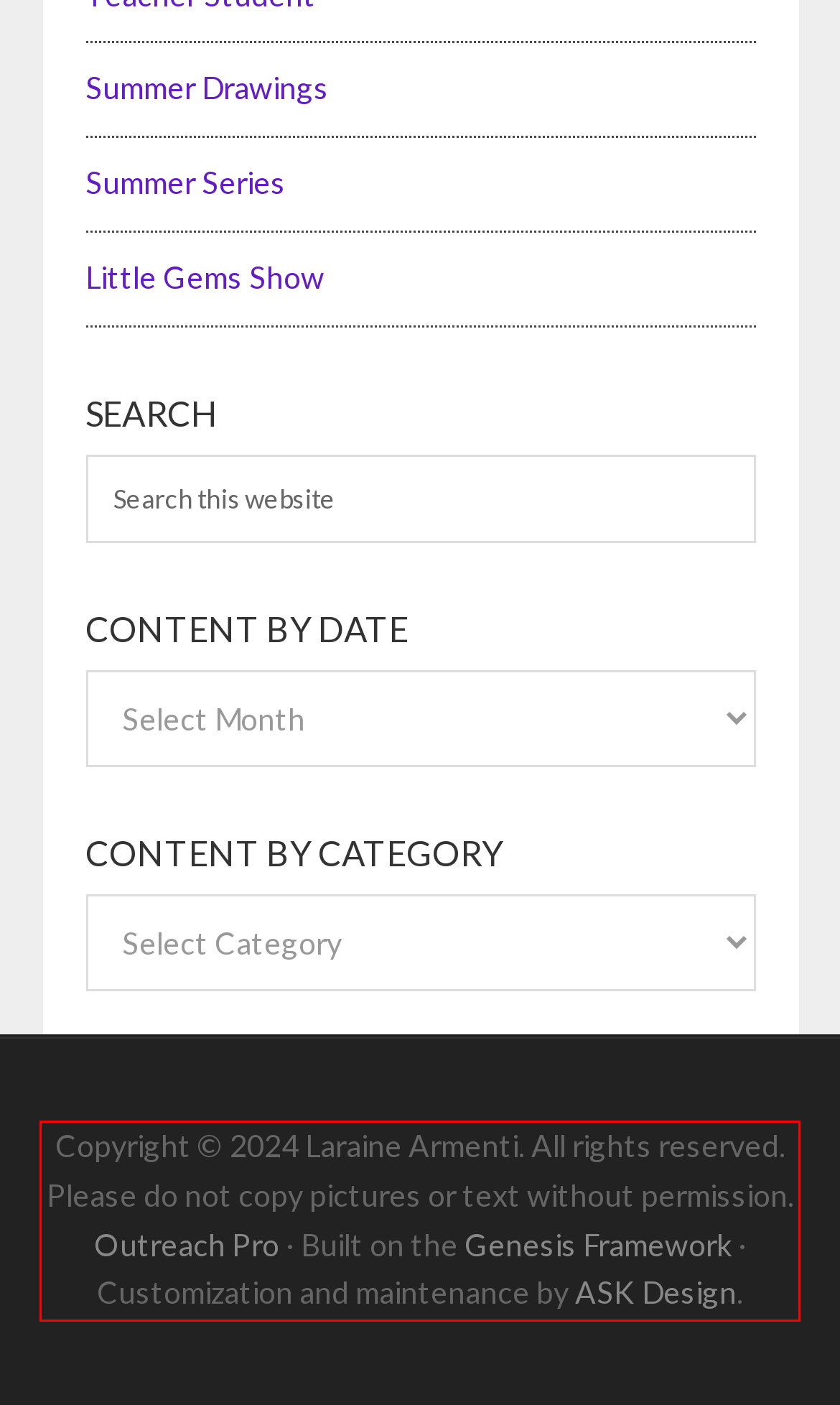You have a screenshot with a red rectangle around a UI element. Recognize and extract the text within this red bounding box using OCR.

Copyright © 2024 Laraine Armenti. All rights reserved. Please do not copy pictures or text without permission. Outreach Pro · Built on the Genesis Framework · Customization and maintenance by ASK Design.